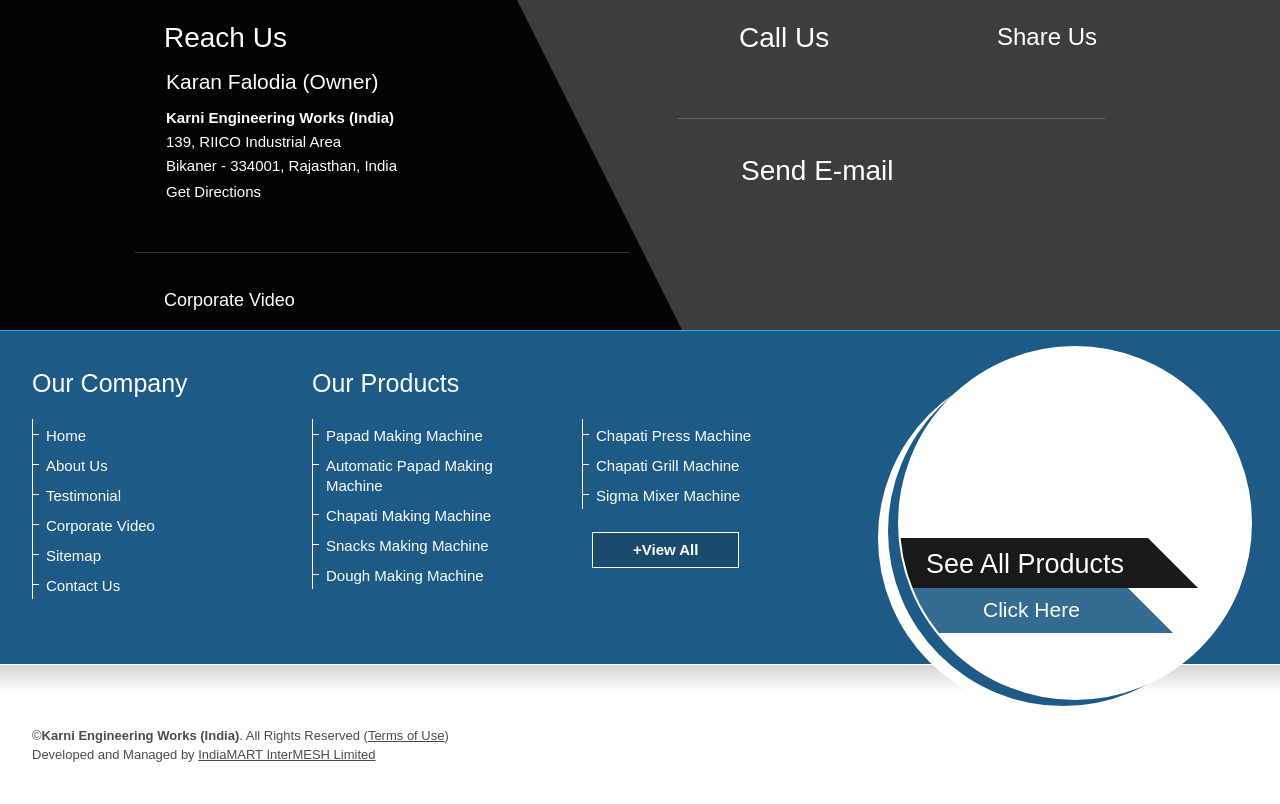Identify the bounding box coordinates of the part that should be clicked to carry out this instruction: "Get a quote".

[0.063, 0.369, 0.16, 0.394]